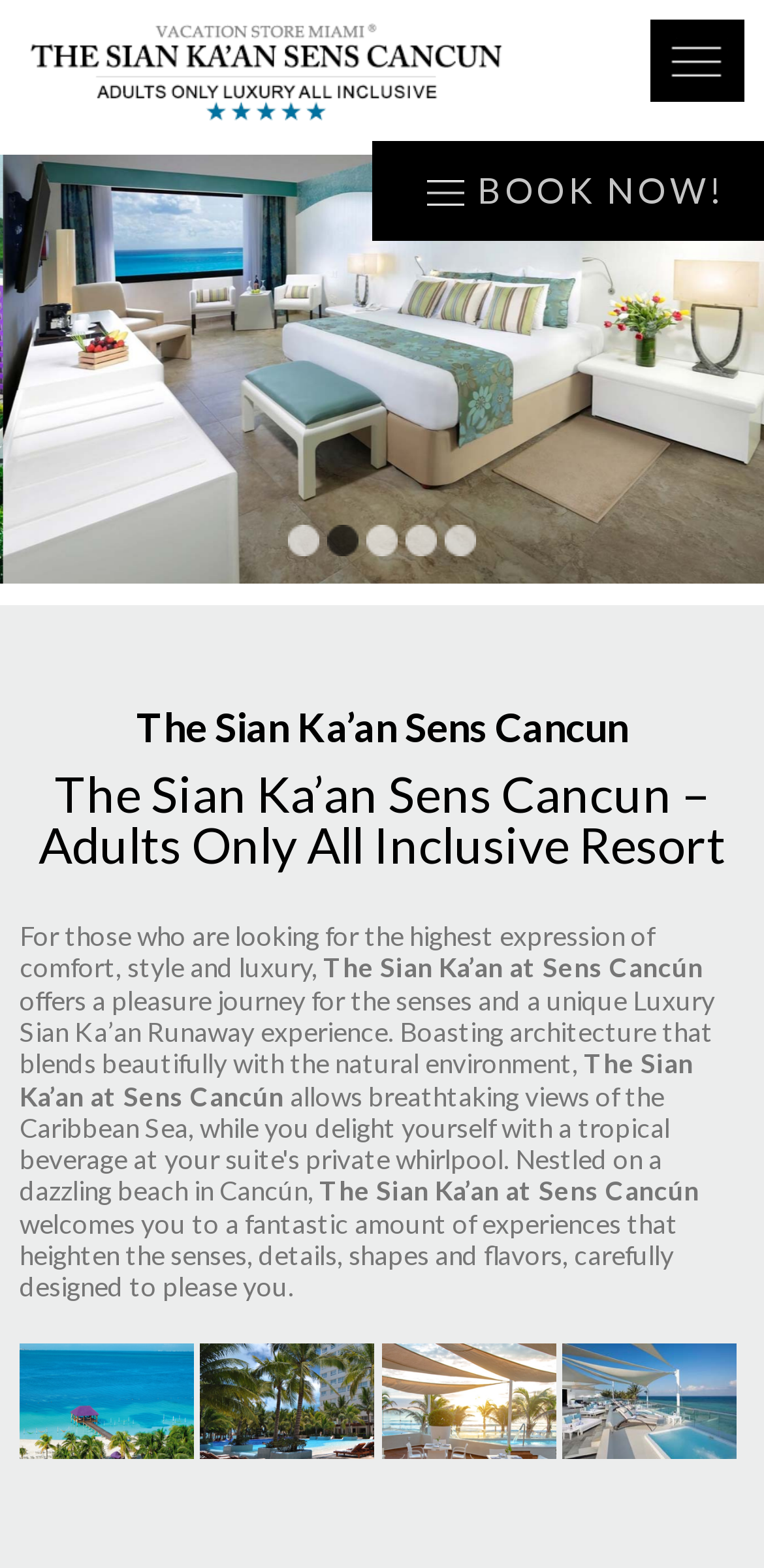Extract the main title from the webpage.

The Sian Ka’an Sens Cancun